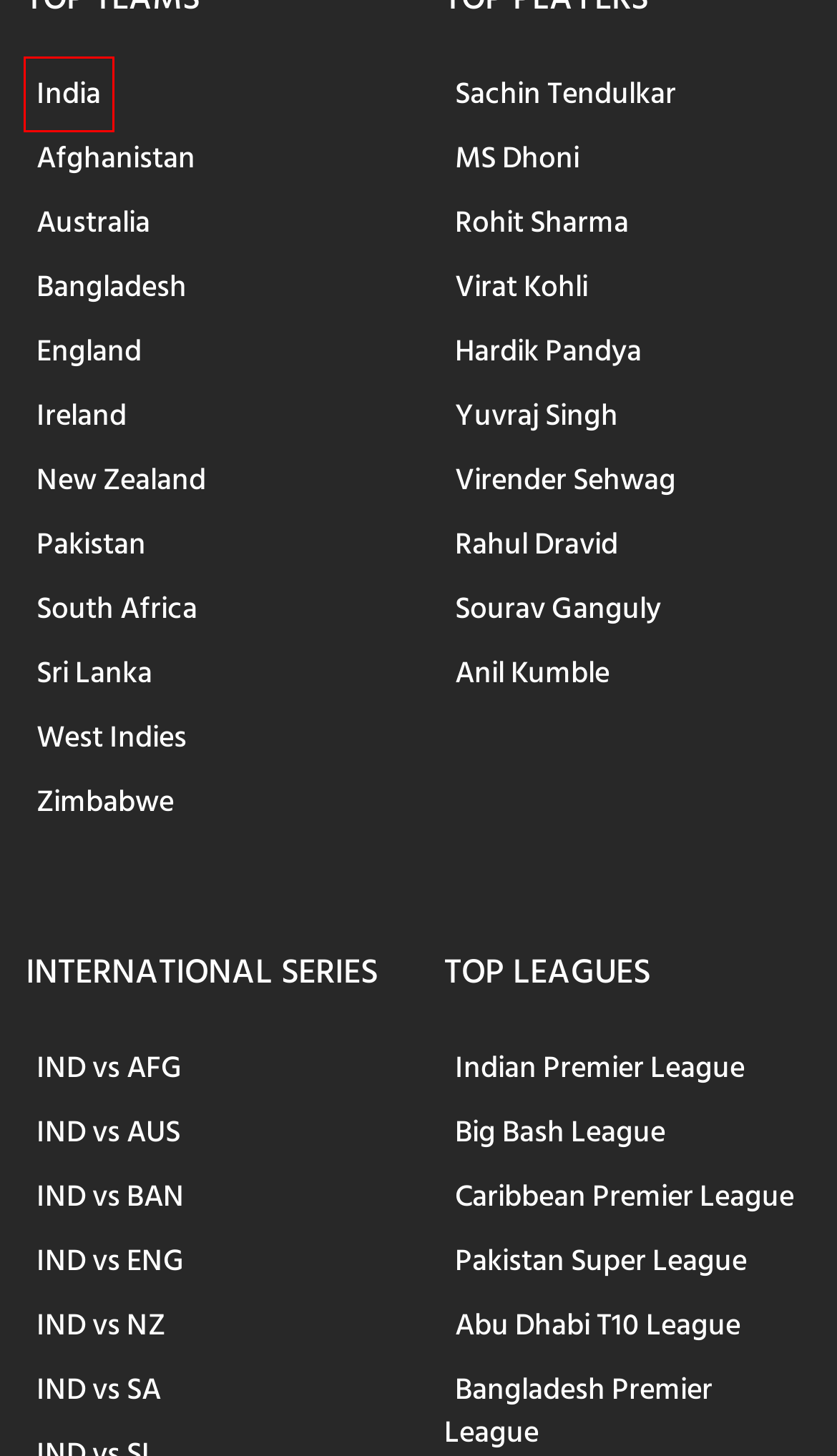You have a screenshot of a webpage with a red bounding box around a UI element. Determine which webpage description best matches the new webpage that results from clicking the element in the bounding box. Here are the candidates:
A. India National Cricket Team, Current Indian Cricket Team - Cricket Addictor
B. Pakistan National Cricket Team, Current Pakistan Cricket Team - Cricket Addictor
C. Pakistan Super League 2024, Live Score, Schedule, News & Stats - Cricket Addictor
D. India vs England 2024, Live Score, Schedule, News & Stats - Cricket Addictor
E. India vs Australia 2024, Live Score, Schedule, News & Stats - Cricket Addictor
F. Virender Sehwag Player Profile, Age, Career, Bowling & Batting Stats
G. Sri Lanka National Cricket Team, Current Sri Lankan Cricket Team - Cricket Addictor
H. India vs Afghanistan 2024, Live Score, Schedule, News & Stats - Cricket Addictor

A